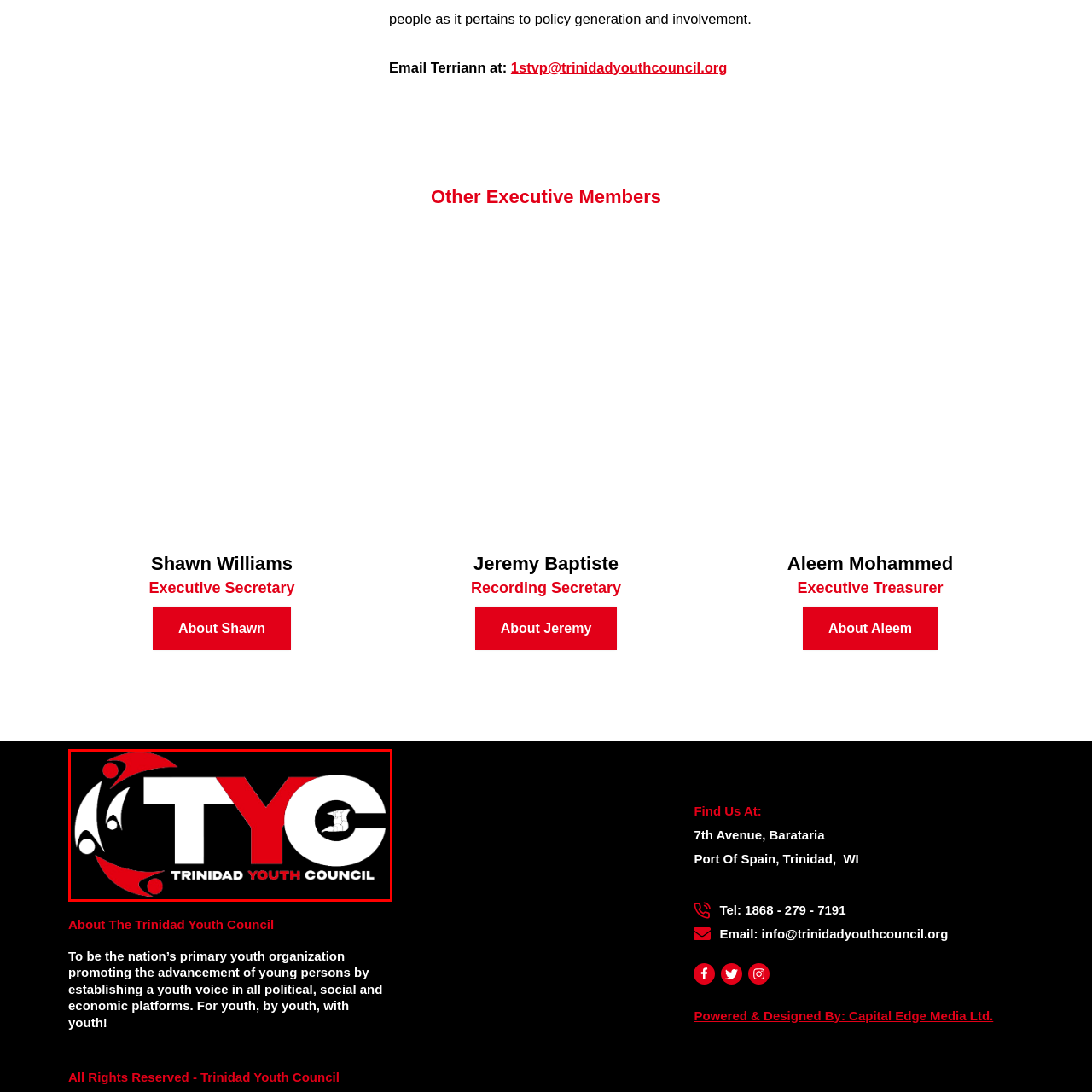What is written below the letters 'TYC'?
Pay attention to the section of the image highlighted by the red bounding box and provide a comprehensive answer to the question.

Below the bold letters 'TYC' in the logo, the phrase 'TRINIDAD YOUTH COUNCIL' is written in a clean, modern font, reinforcing the organization's identity and mission.